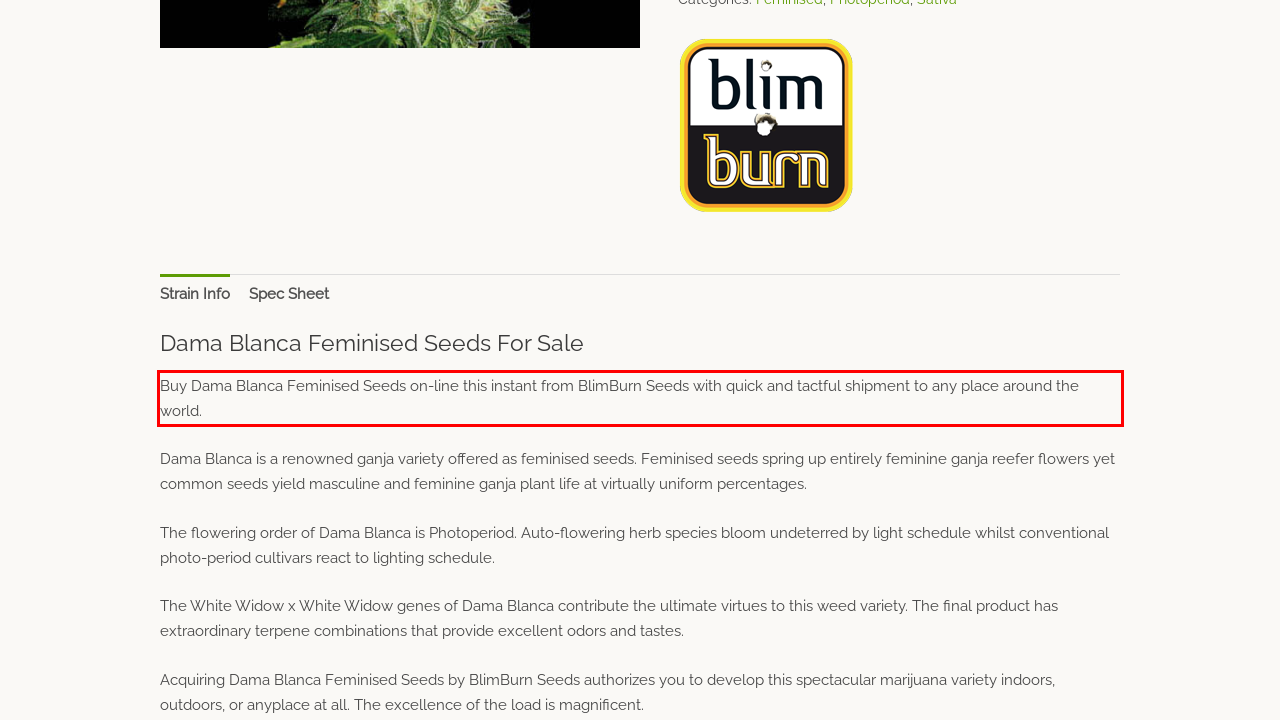You are provided with a screenshot of a webpage featuring a red rectangle bounding box. Extract the text content within this red bounding box using OCR.

Buy Dama Blanca Feminised Seeds on-line this instant from BlimBurn Seeds with quick and tactful shipment to any place around the world.